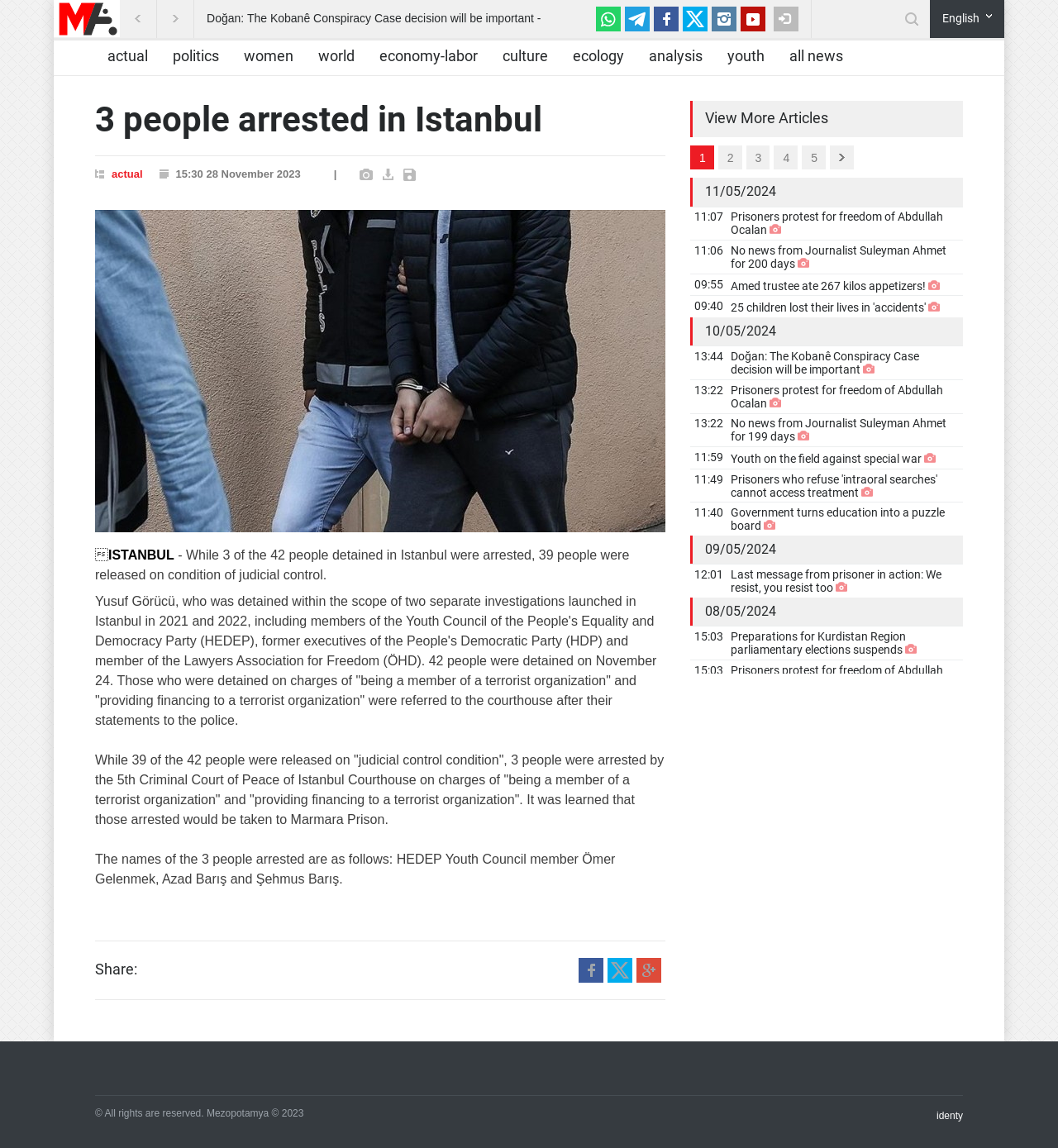Locate the bounding box coordinates of the element to click to perform the following action: 'Click the 'English' link'. The coordinates should be given as four float values between 0 and 1, in the form of [left, top, right, bottom].

[0.879, 0.0, 0.949, 0.028]